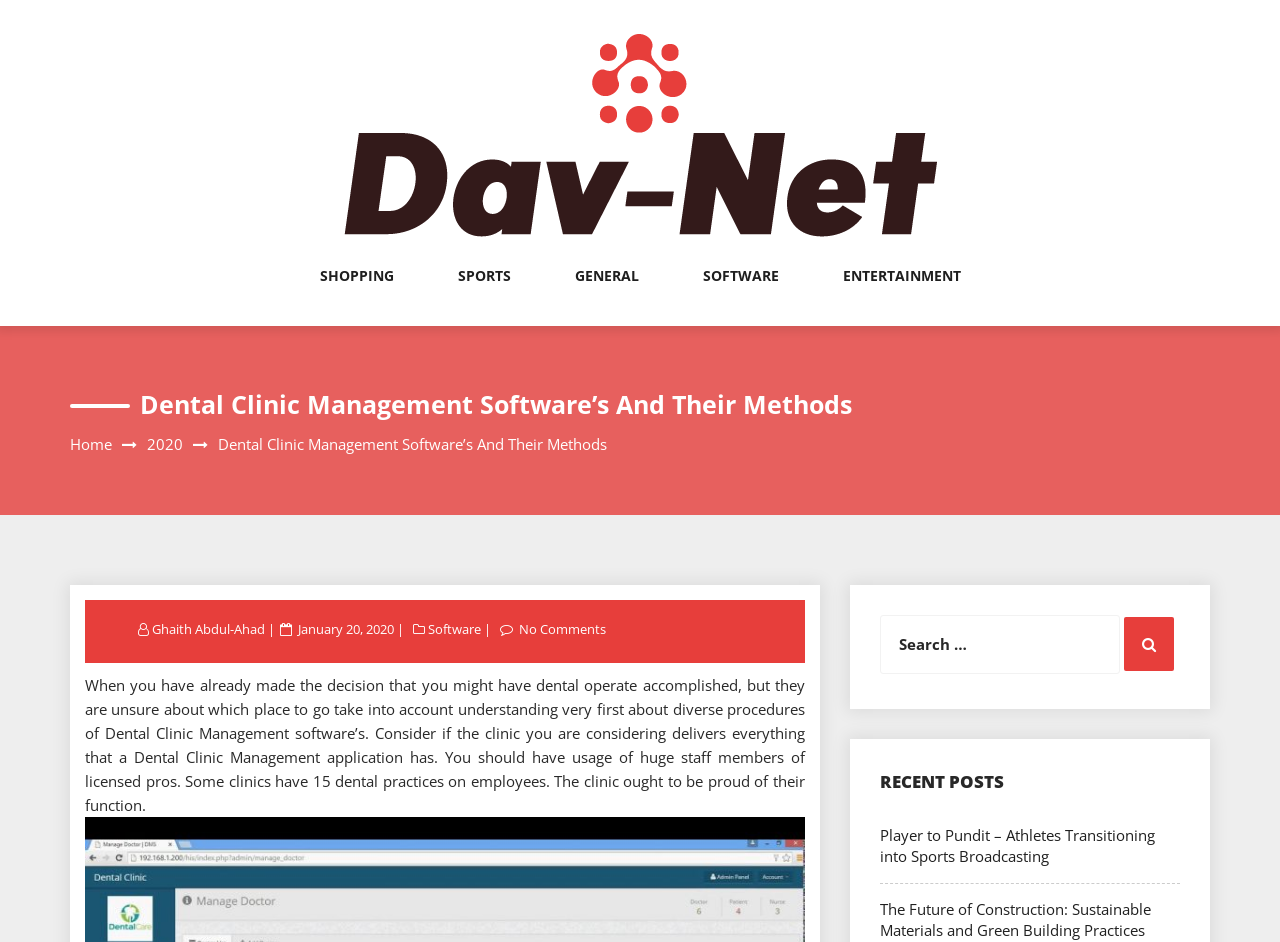Explain in detail what is displayed on the webpage.

This webpage is about Dental Clinic Management software and their methods. At the top, there is a logo with the text "Search New Things" accompanied by an image. Below the logo, there are five categories: SHOPPING, SPORTS, GENERAL, SOFTWARE, and ENTERTAINMENT, which are evenly spaced and aligned horizontally.

The main content of the webpage is divided into two sections. On the left side, there is a heading that reads "Dental Clinic Management Software’s And Their Methods" followed by a series of links, including "Home", "2020", and the author's name "Ghaith Abdul-Ahad". Below these links, there is a paragraph of text that discusses the importance of considering different procedures of Dental Clinic Management software when choosing a dental clinic.

On the right side, there is a section with a search bar and a button labeled "Search". Above the search bar, there is a heading that reads "RECENT POSTS" followed by two links to recent articles, one about athletes transitioning into sports broadcasting and another about sustainable materials and green building practices in construction.

Throughout the webpage, there are several links and buttons, but the main focus is on the article about Dental Clinic Management software and the recent posts section.